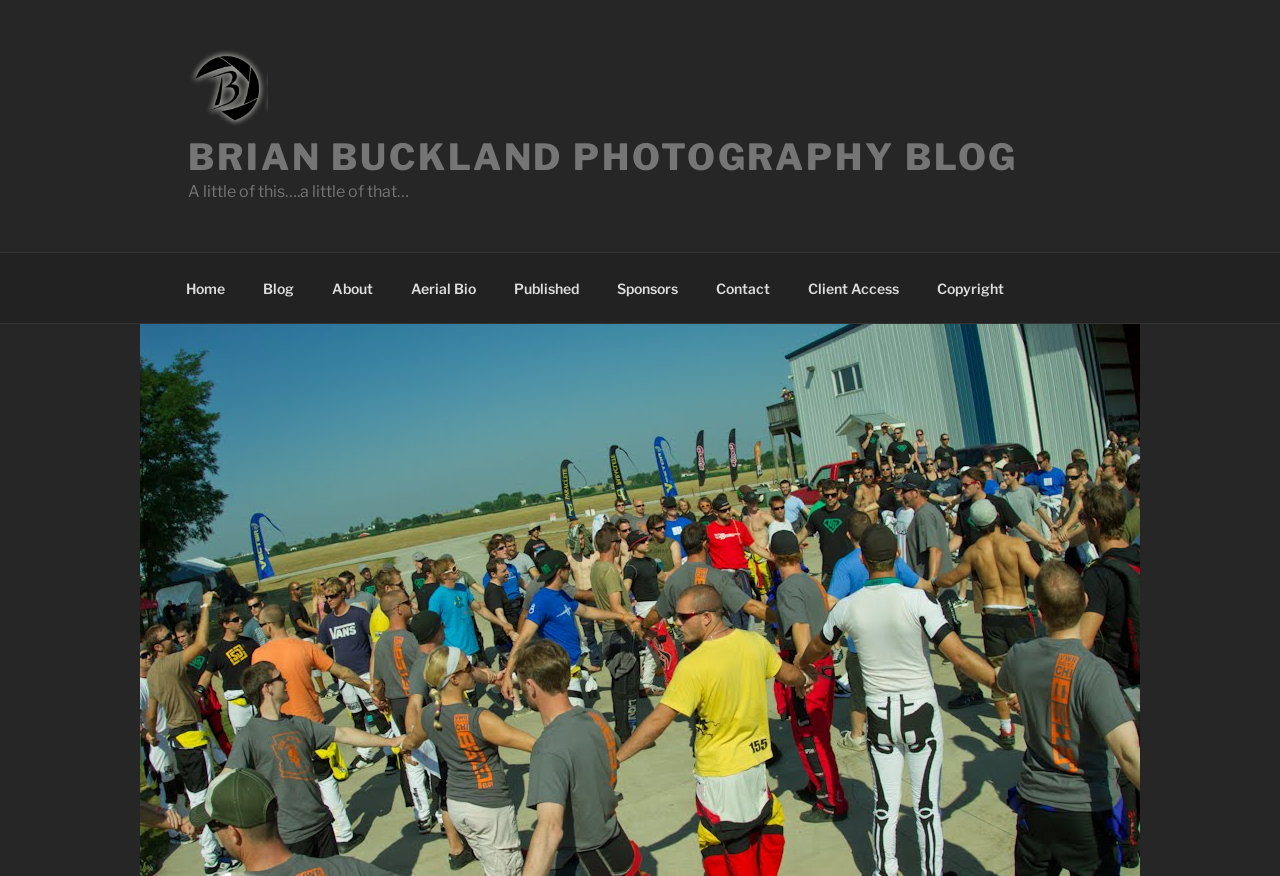What is the position of the 'About' link in the top menu?
Refer to the image and give a detailed answer to the question.

The 'About' link can be found in the top menu. It is the third link from the left, with 'Home' and 'Blog' links to its left.